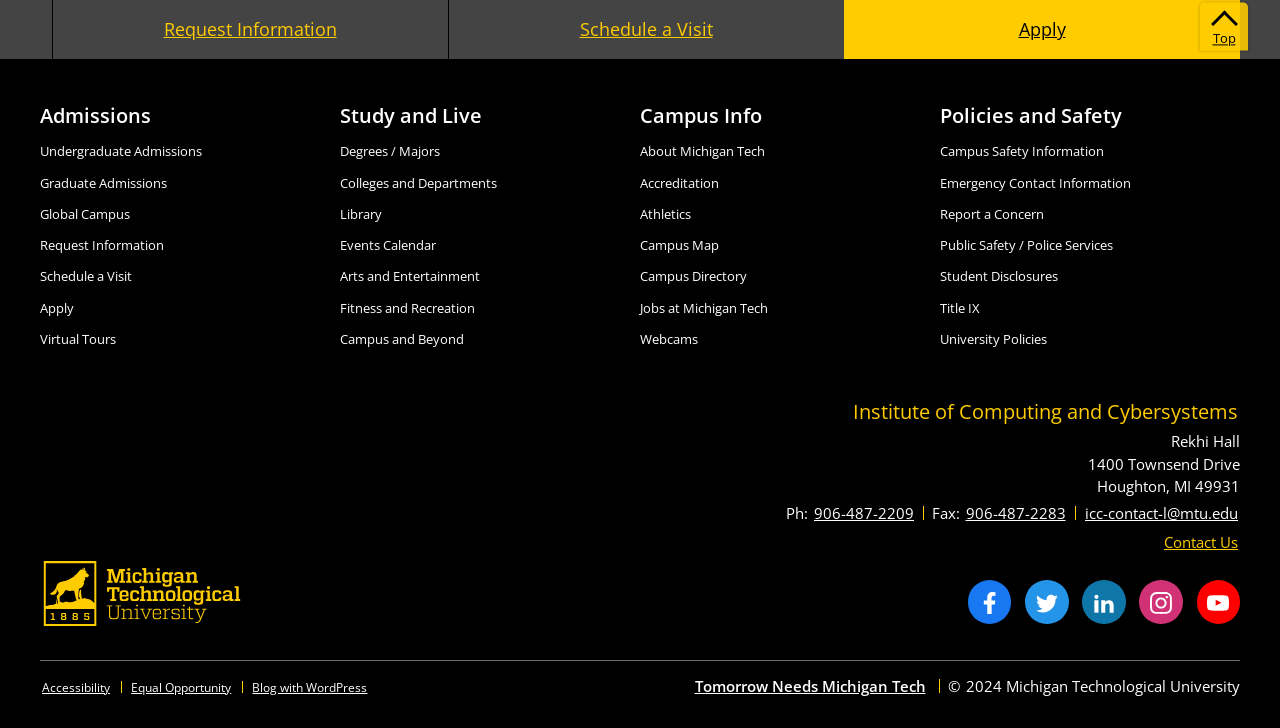Provide the bounding box coordinates of the UI element this sentence describes: "Events Calendar".

[0.266, 0.324, 0.341, 0.349]